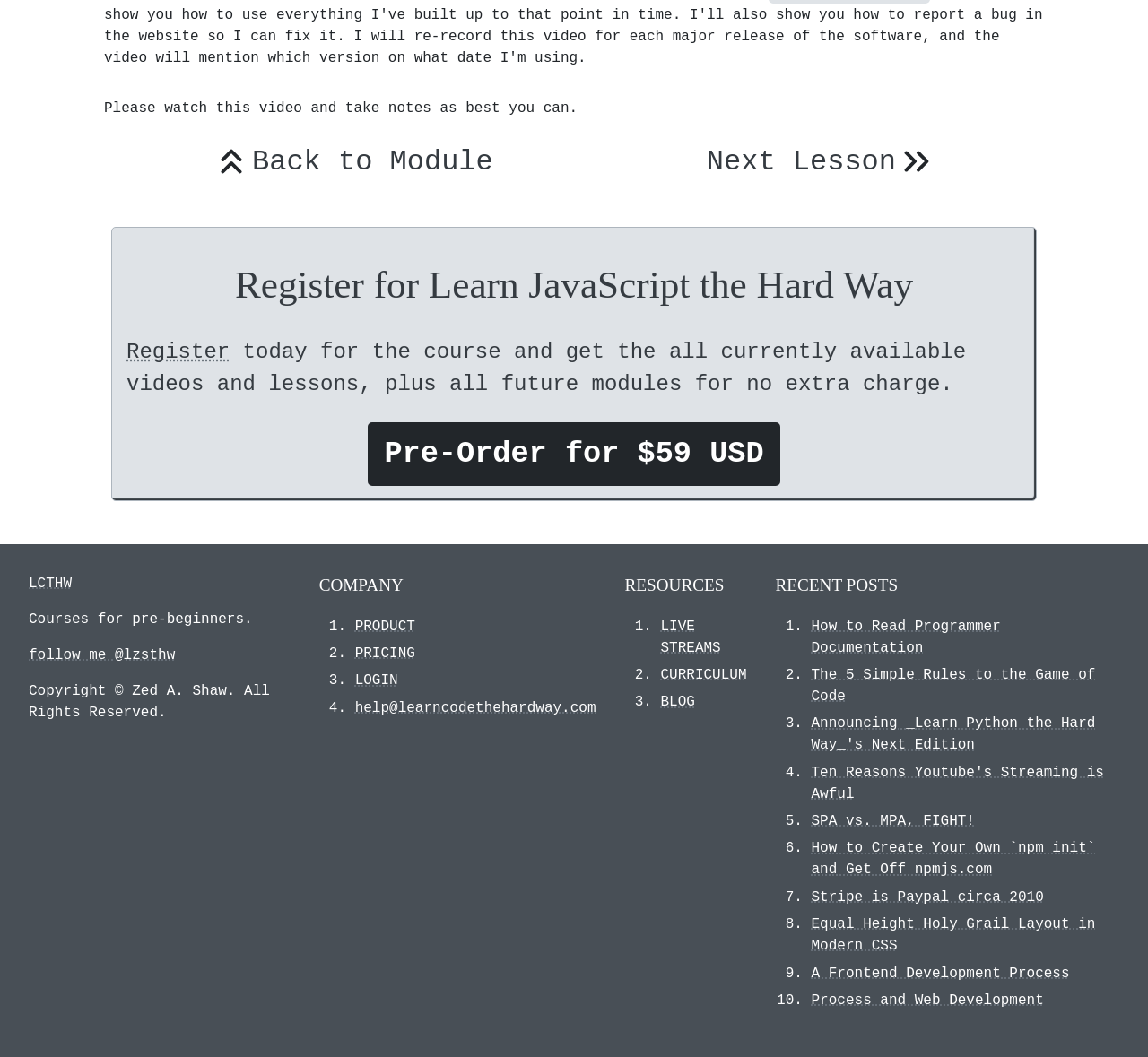Bounding box coordinates should be provided in the format (top-left x, top-left y, bottom-right x, bottom-right y) with all values between 0 and 1. Identify the bounding box for this UI element: Back to Module

[0.183, 0.133, 0.43, 0.174]